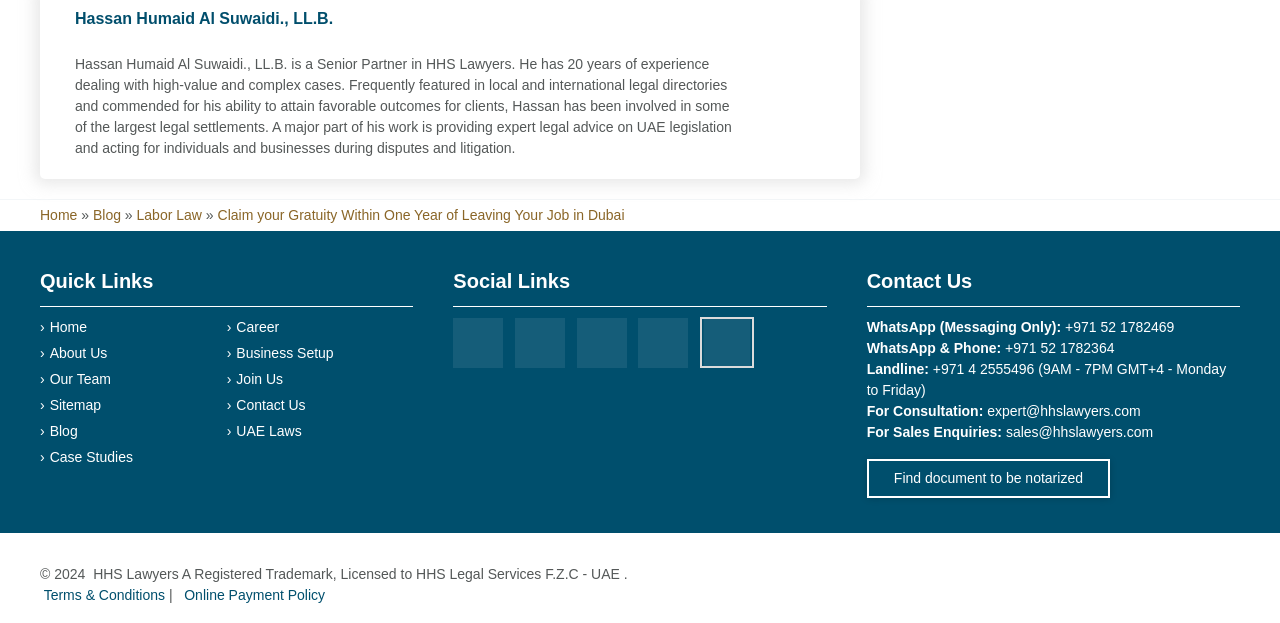Identify the bounding box coordinates for the UI element that matches this description: "Find document to be notarized".

[0.677, 0.737, 0.867, 0.799]